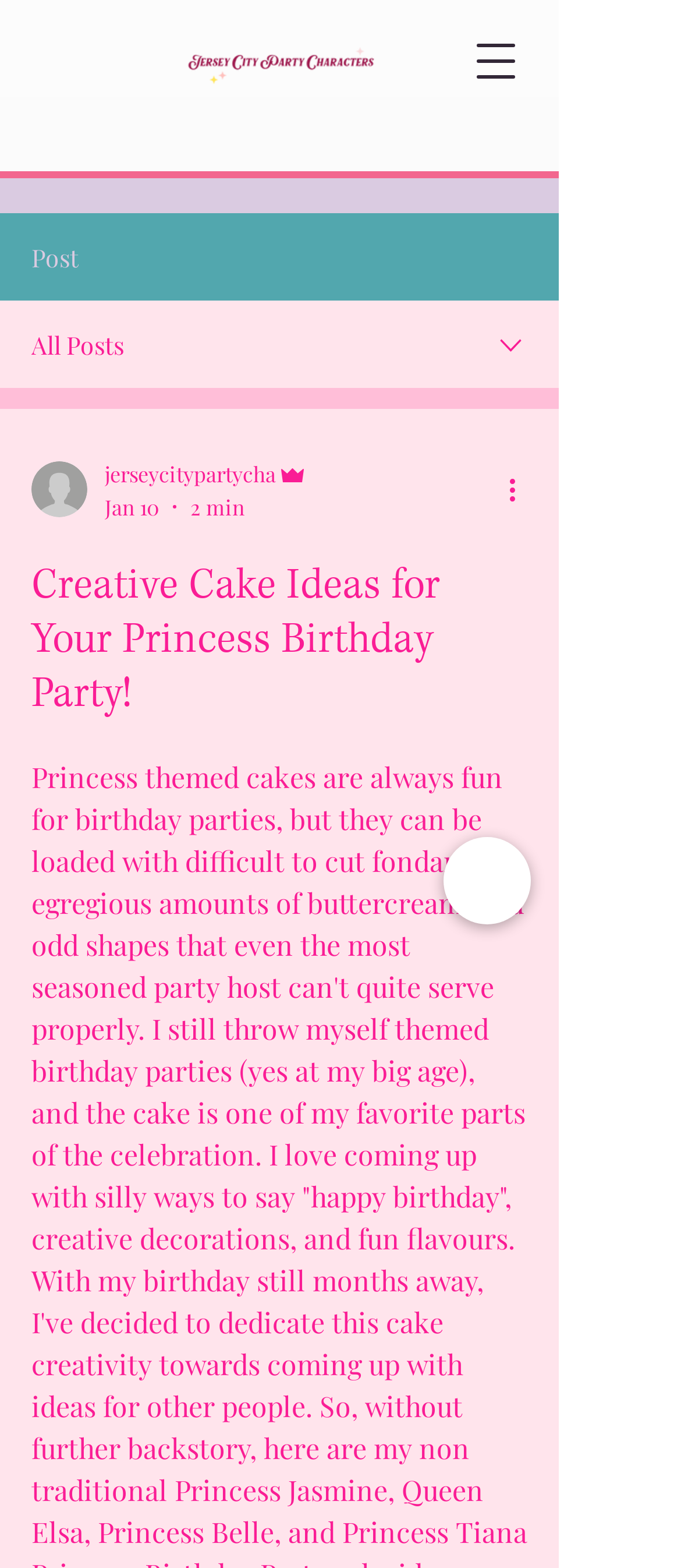Based on the element description aria-label="More actions", identify the bounding box coordinates for the UI element. The coordinates should be in the format (top-left x, top-left y, bottom-right x, bottom-right y) and within the 0 to 1 range.

[0.738, 0.299, 0.8, 0.325]